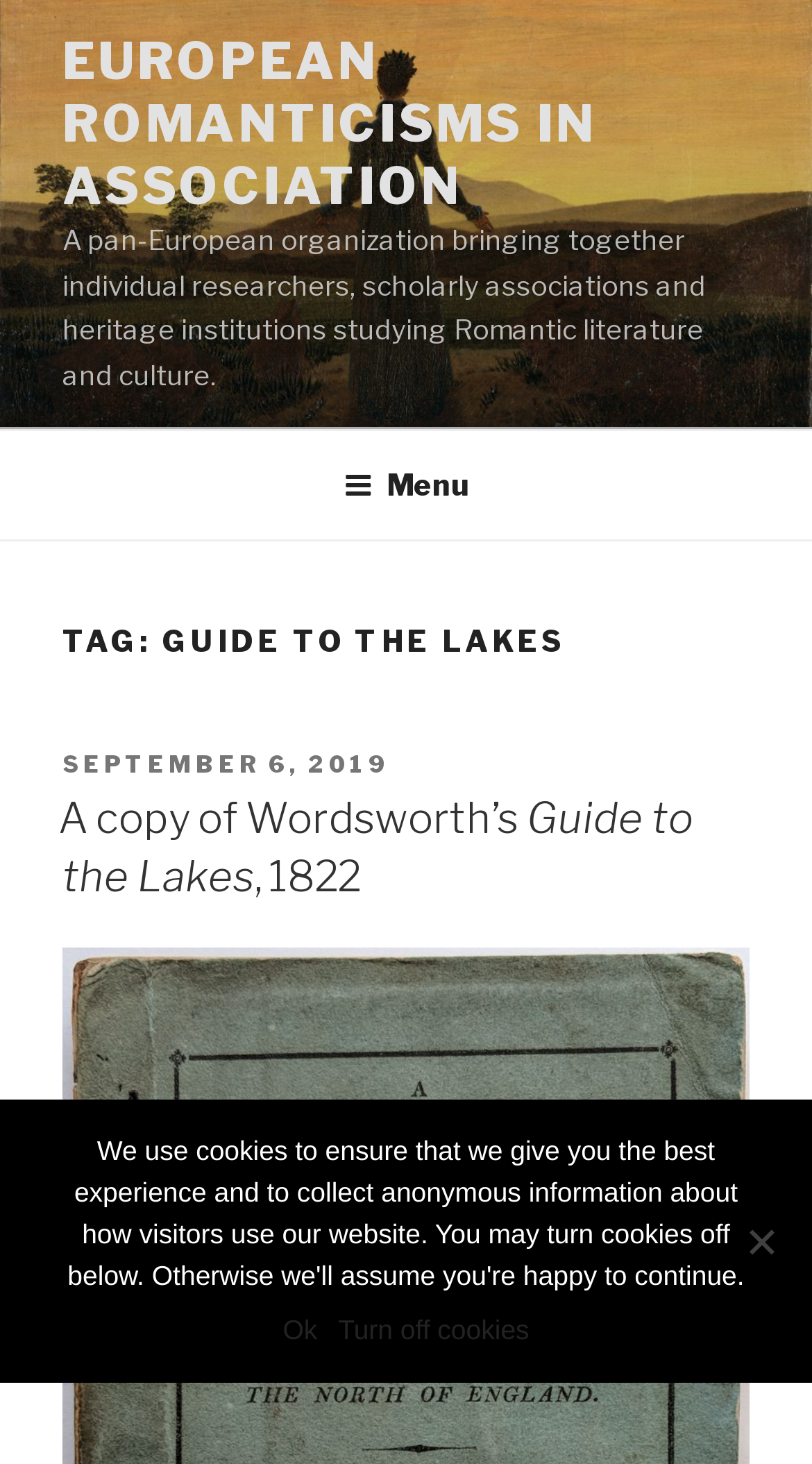What is the name of the organization?
Use the information from the screenshot to give a comprehensive response to the question.

I found the answer by looking at the image element with the text 'European Romanticisms in Association' and the static text element that describes the organization as 'A pan-European organization bringing together individual researchers, scholarly associations and heritage institutions studying Romantic literature and culture.'